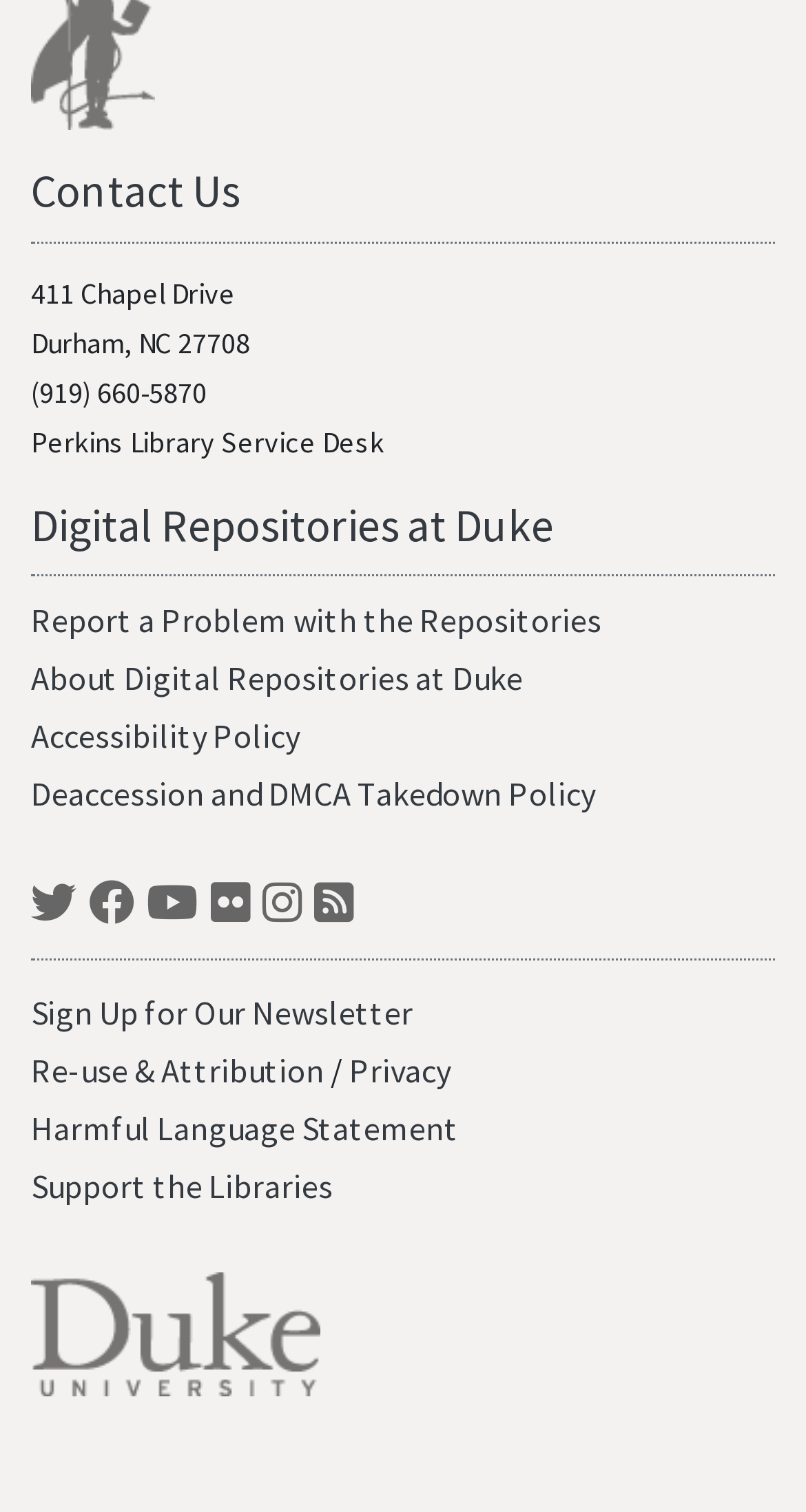Answer the question using only a single word or phrase: 
What is the phone number of Perkins Library?

(919) 660-5870